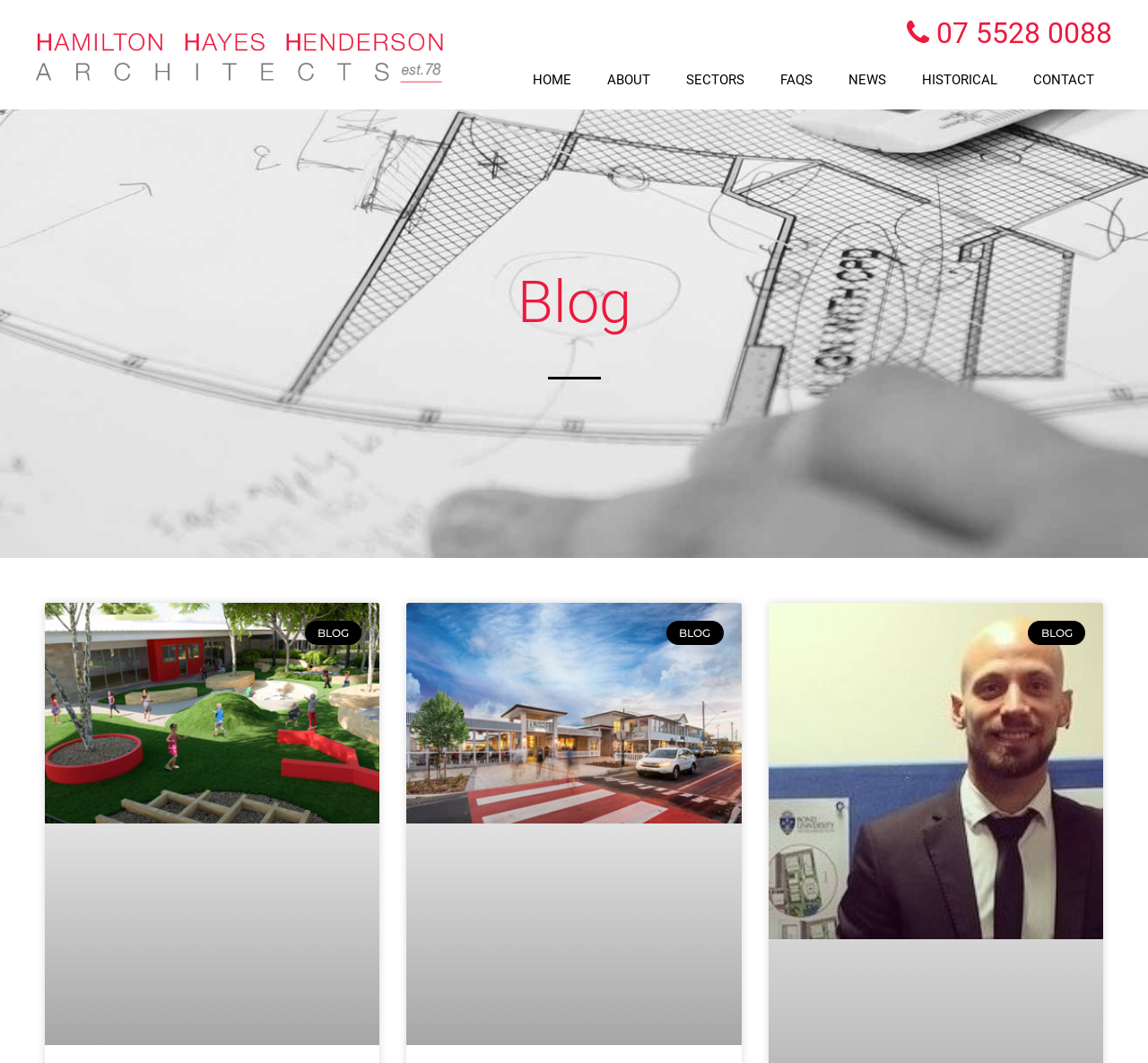Identify the bounding box for the given UI element using the description provided. Coordinates should be in the format (top-left x, top-left y, bottom-right x, bottom-right y) and must be between 0 and 1. Here is the description: parent_node: BLOG

[0.039, 0.567, 0.331, 0.983]